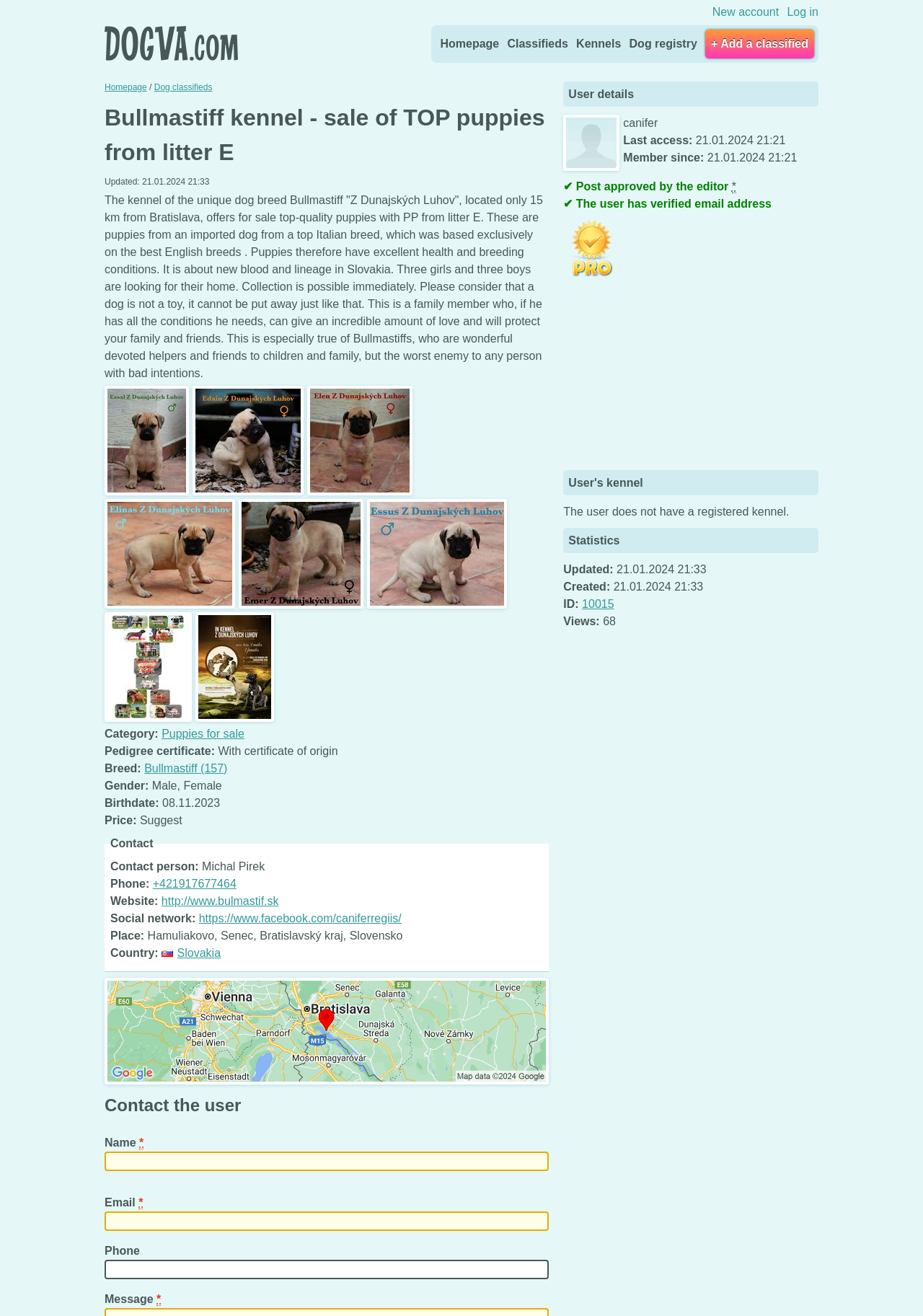Using the image as a reference, answer the following question in as much detail as possible:
What breed of dog is being sold?

The webpage is about a kennel selling top-quality puppies, and the breed of dog is mentioned as Bullmastiff in the description and in the link 'Bullmastiff (157)'.